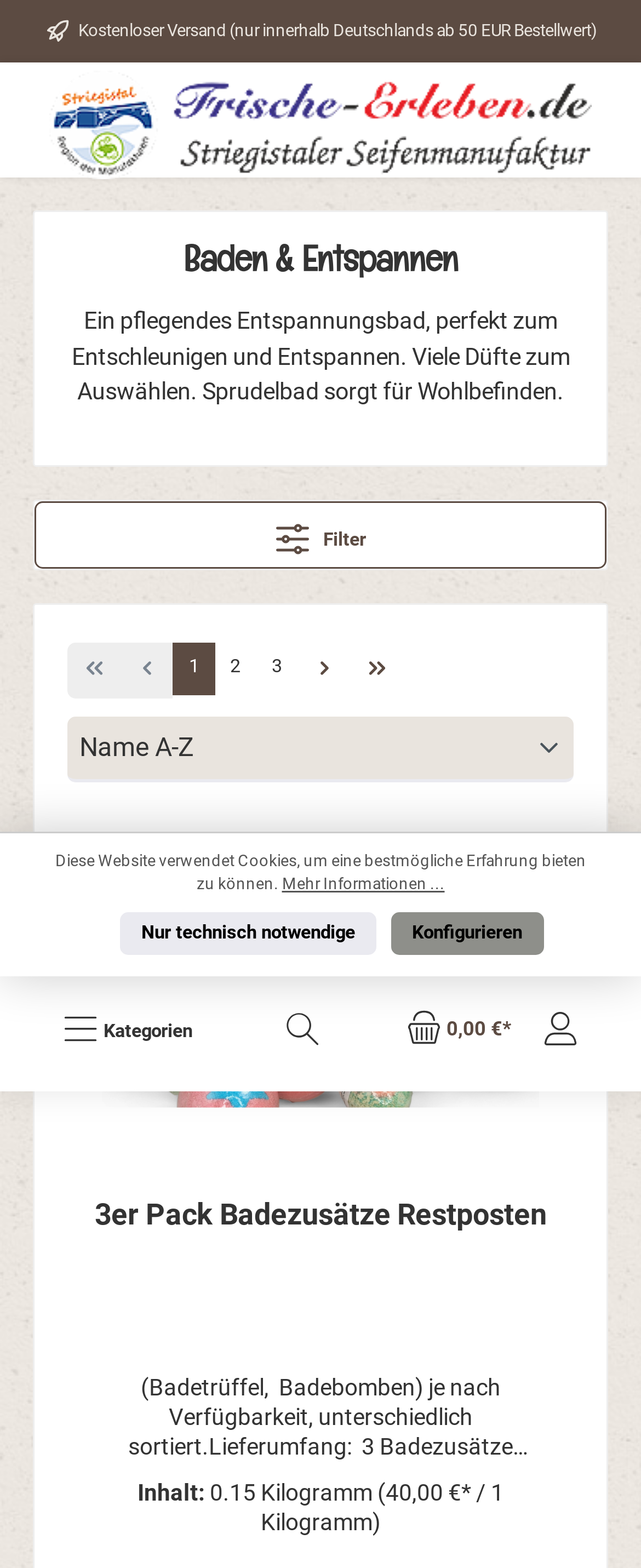Based on the image, provide a detailed and complete answer to the question: 
What is the weight of the product?

I found this information in the static text element '0.15 Kilogramm' which is located below the product name.